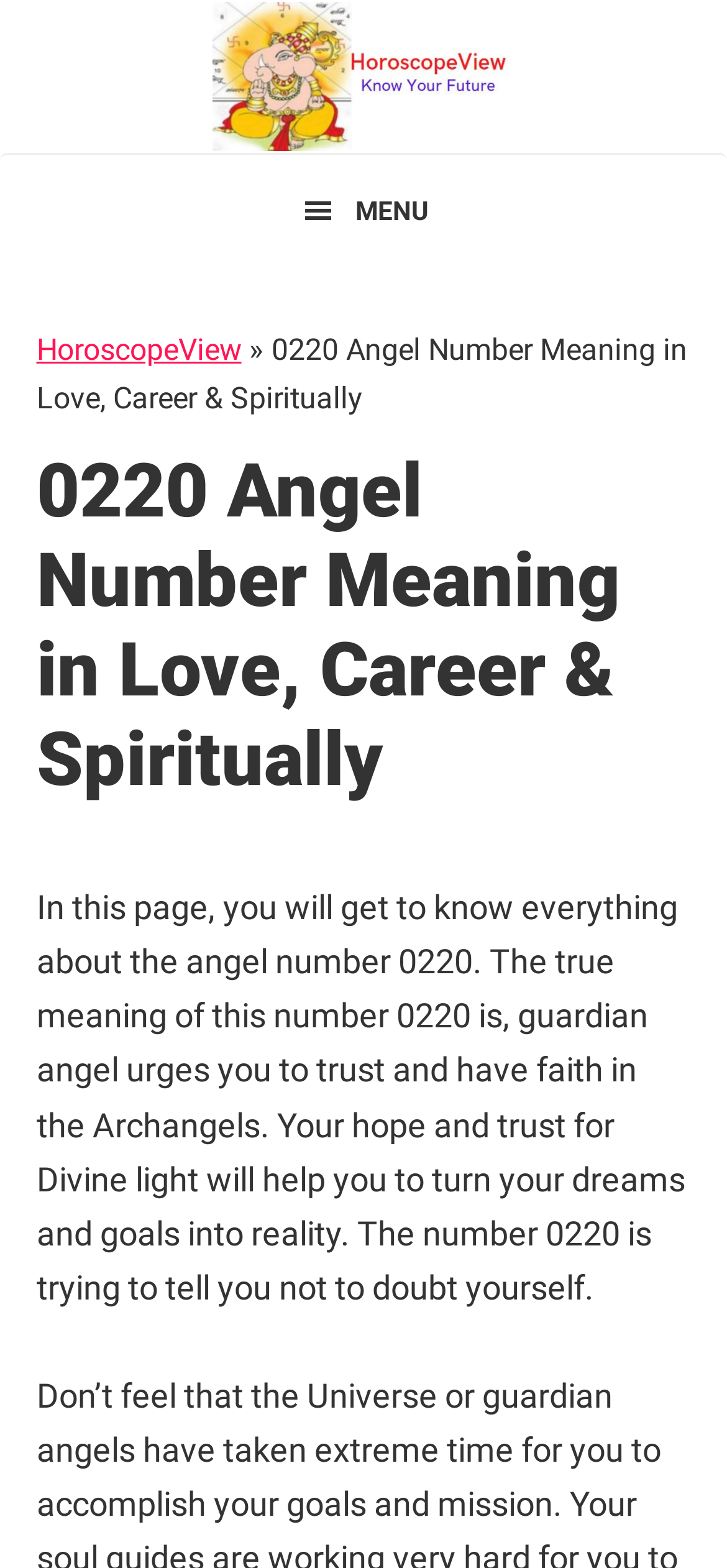Write an elaborate caption that captures the essence of the webpage.

The webpage is about the meaning of angel number 0220, specifically its significance in love, career, and spirituality. At the top-left corner, there are three links to skip to primary navigation, main content, and primary sidebar, respectively. 

Below these links, there is a prominent link to "HoroscopeView" that spans almost the entire width of the page. 

To the right of this link, there is a button with a menu icon, which is not pressed or expanded. When expanded, it reveals another link to "HoroscopeView" and a static text "»". 

Below the menu button, there is a header section that takes up about half of the page's width. The header section contains a heading that reads "0220 Angel Number Meaning in Love, Career & Spiritually". 

Underneath the header section, there is a block of text that summarizes the meaning of angel number 0220. The text explains that the number is urging the reader to trust and have faith in the Archangels, and that their hope and trust will help turn their dreams and goals into reality. The text also advises the reader not to doubt themselves.